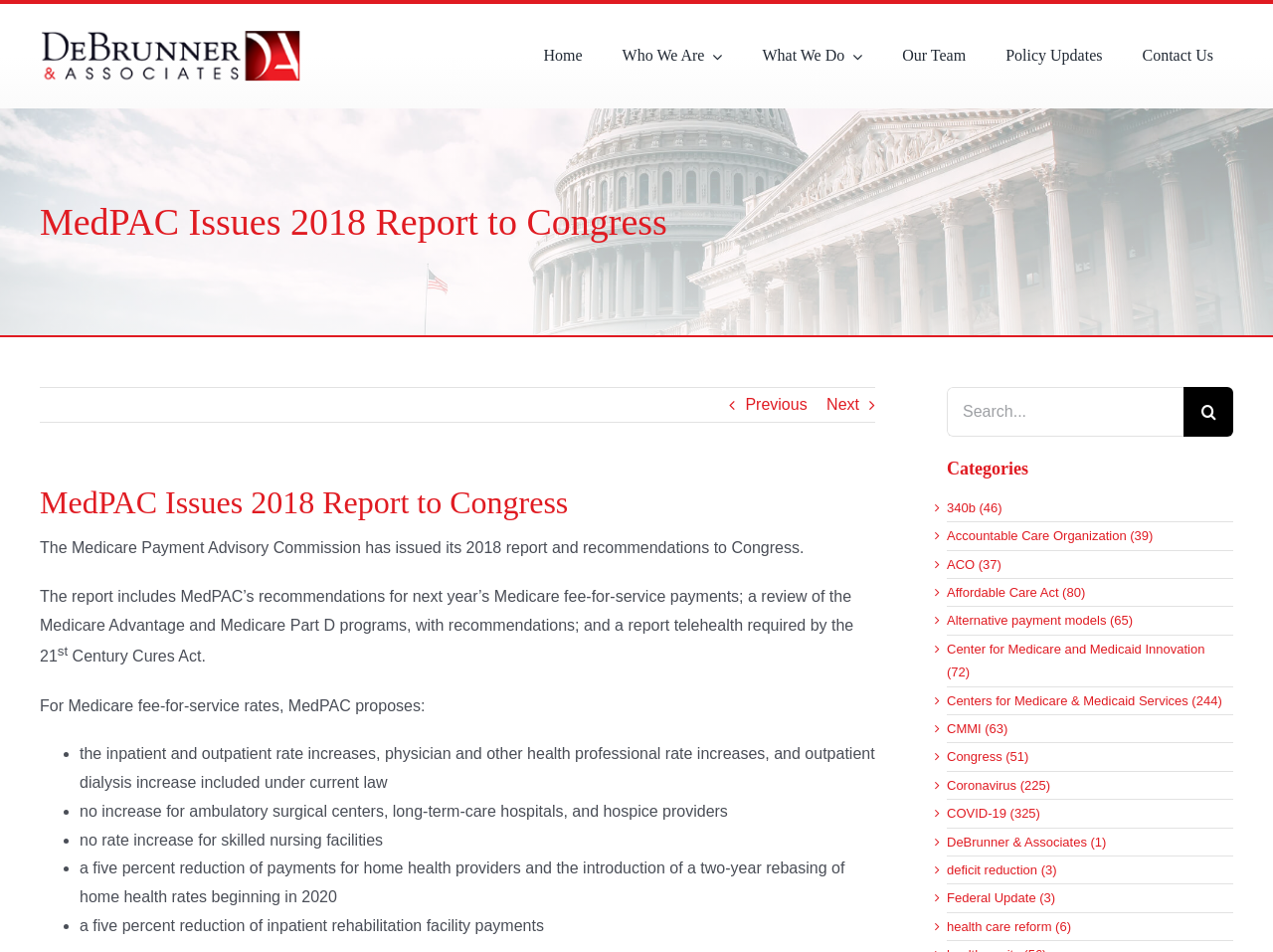What is the logo of the website?
Relying on the image, give a concise answer in one word or a brief phrase.

DeBrunner & Associates Logo